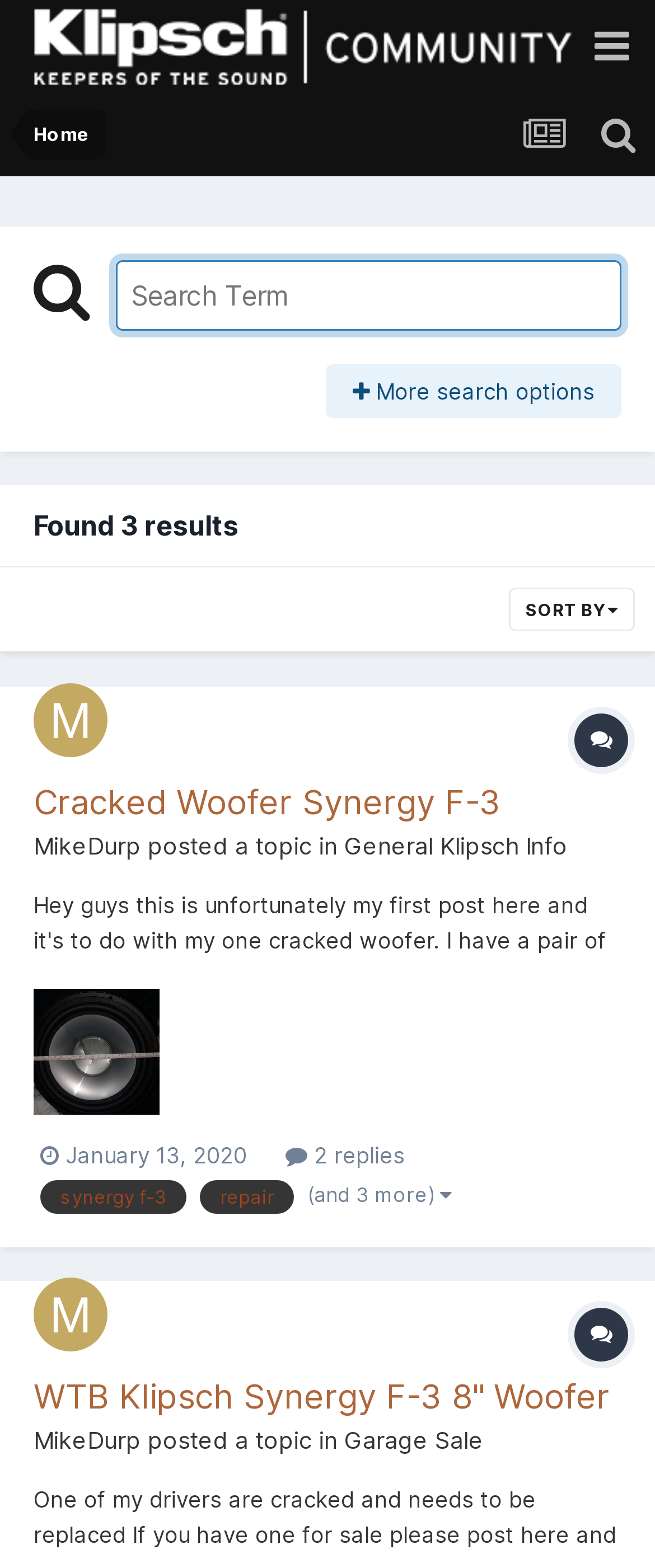How many results are found?
Please use the image to deliver a detailed and complete answer.

The number of results is obtained from the StaticText element with the text 'Found 3 results' on the webpage.